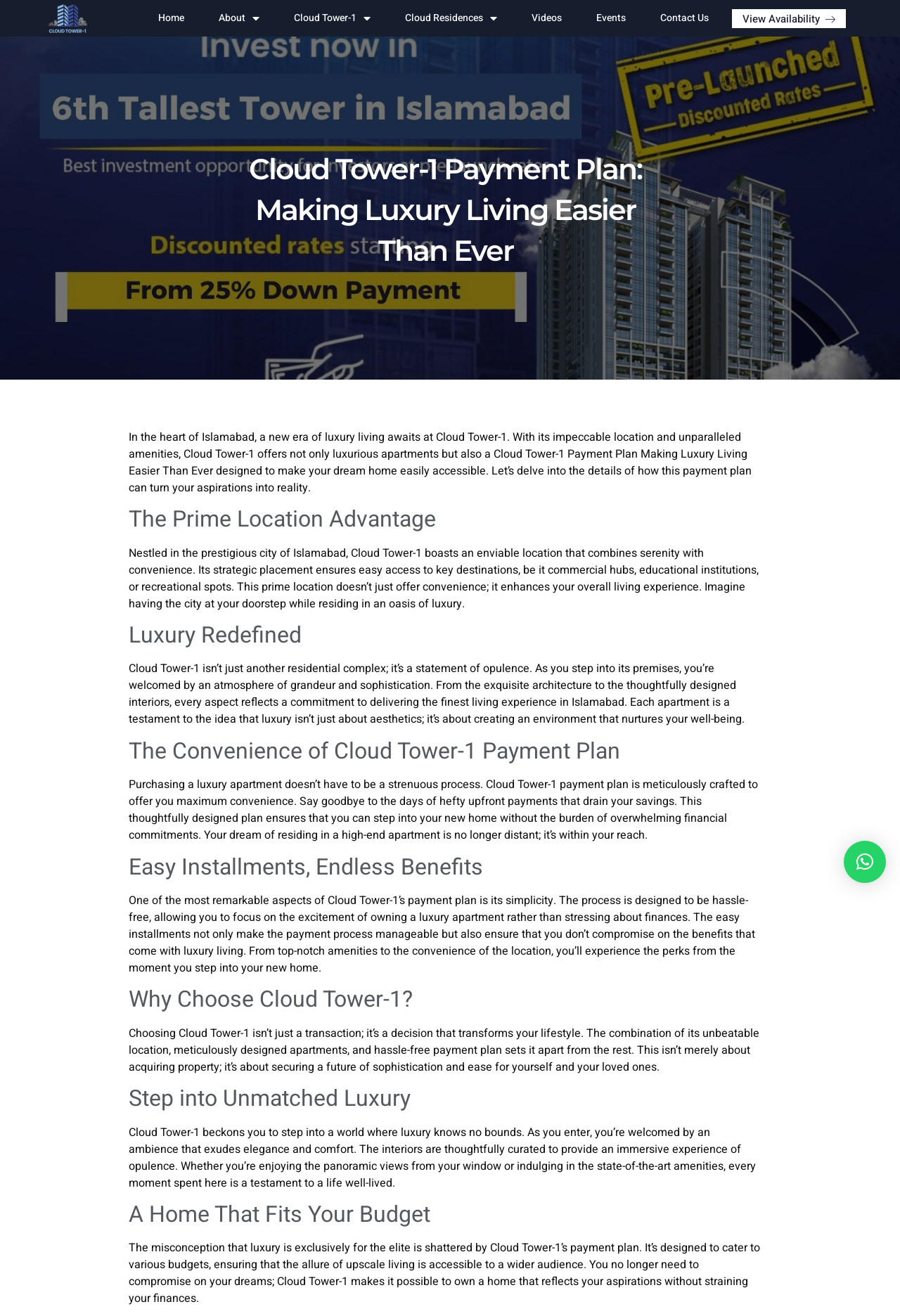Please give the bounding box coordinates of the area that should be clicked to fulfill the following instruction: "Go to the 'Home' page". The coordinates should be in the format of four float numbers from 0 to 1, i.e., [left, top, right, bottom].

[0.176, 0.0, 0.205, 0.028]